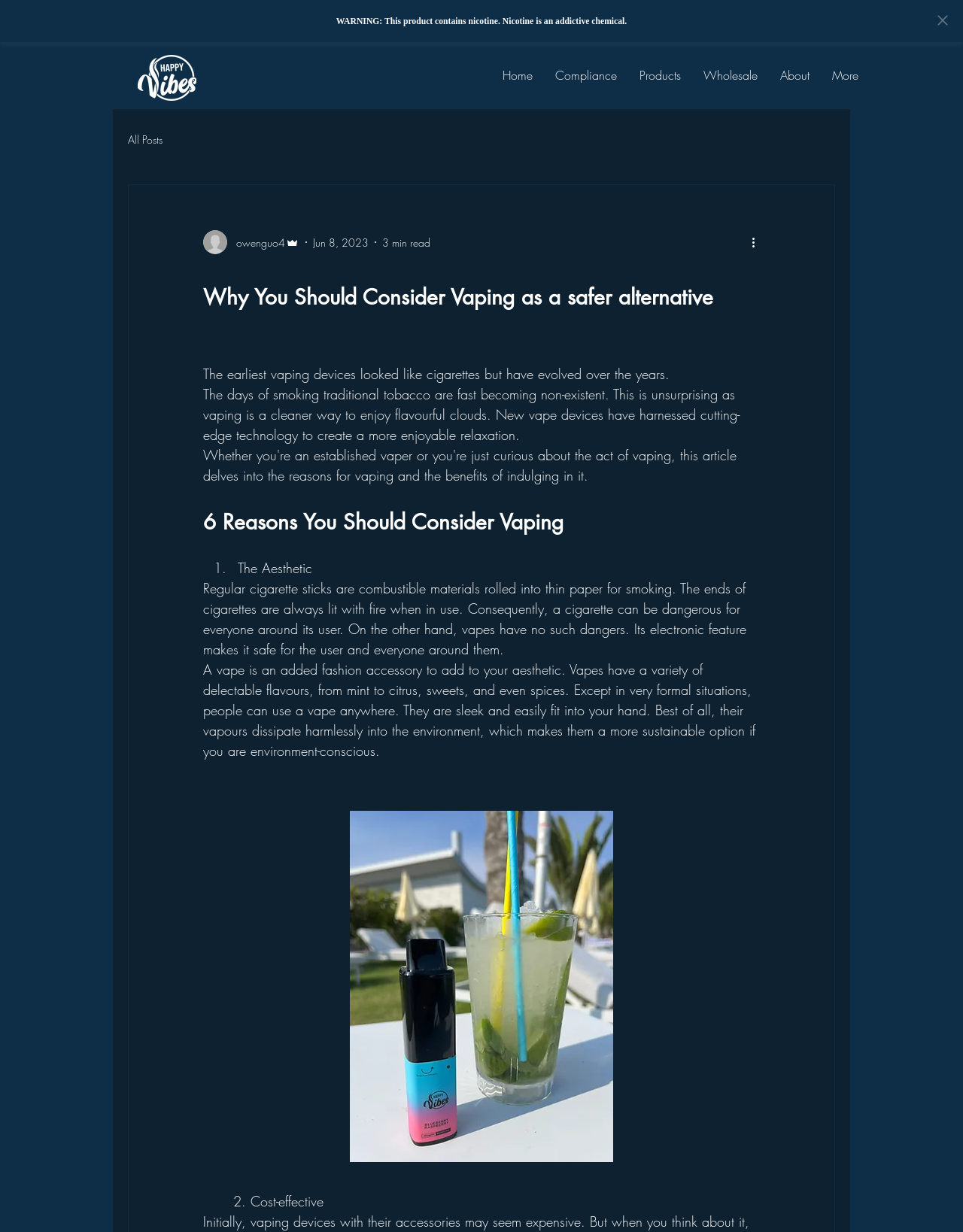Respond to the question below with a single word or phrase:
What is the purpose of the 'More actions' button?

To show more actions